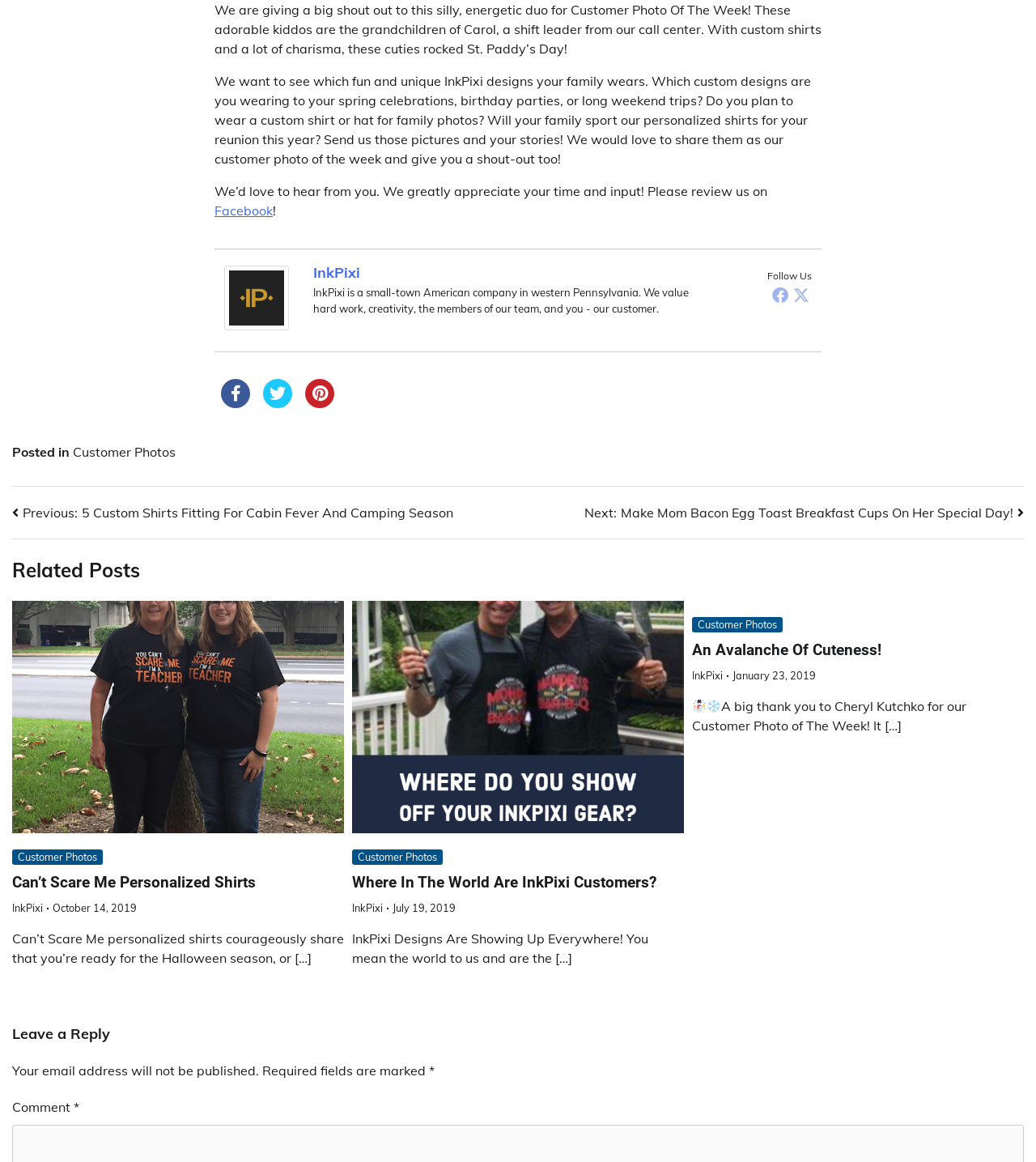Please specify the bounding box coordinates of the area that should be clicked to accomplish the following instruction: "Leave a reply". The coordinates should consist of four float numbers between 0 and 1, i.e., [left, top, right, bottom].

[0.012, 0.88, 0.988, 0.899]